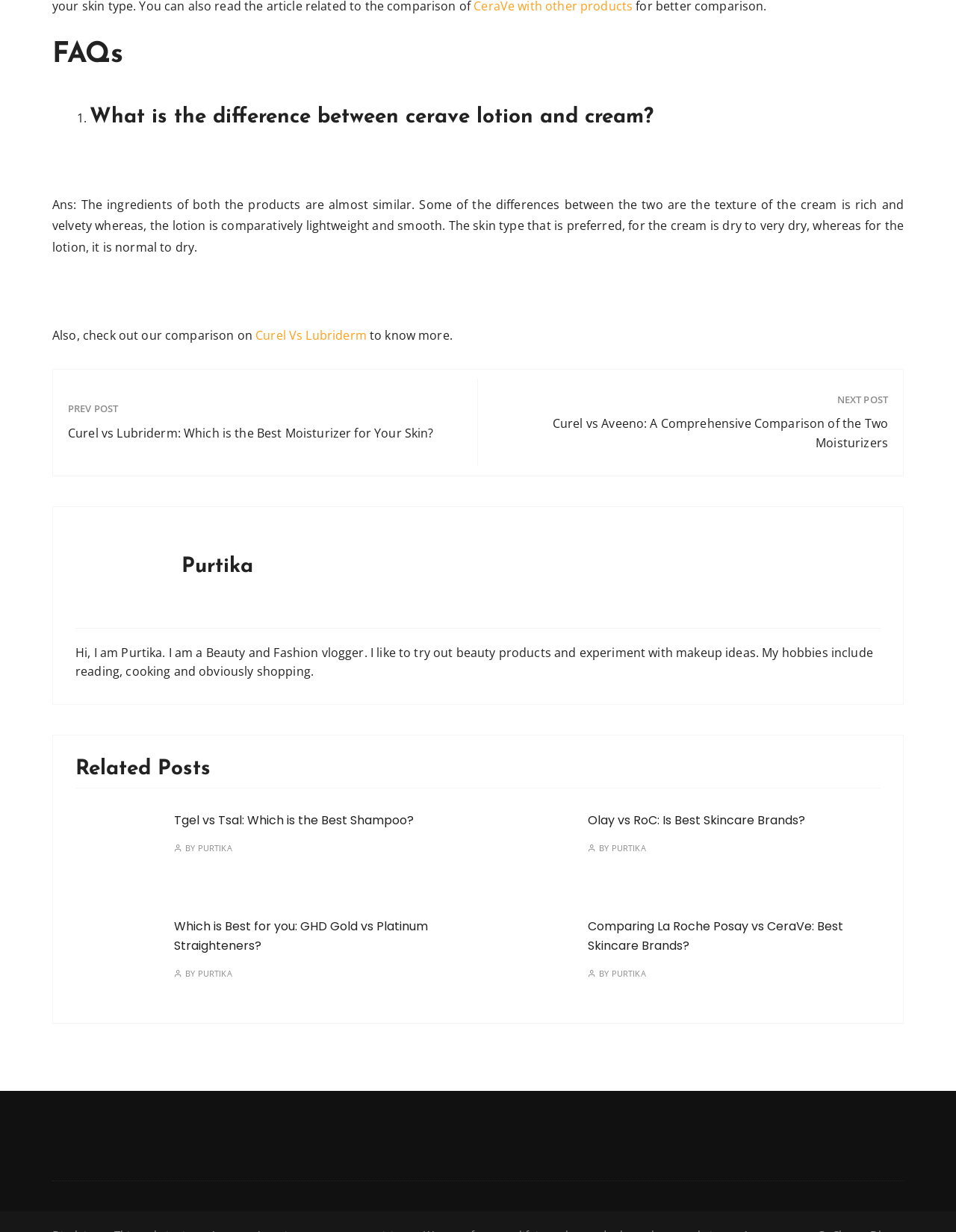Please identify the bounding box coordinates of the clickable area that will allow you to execute the instruction: "View the 'Tgel vs Tsal: Which is the Best Shampoo?' article".

[0.182, 0.658, 0.488, 0.674]